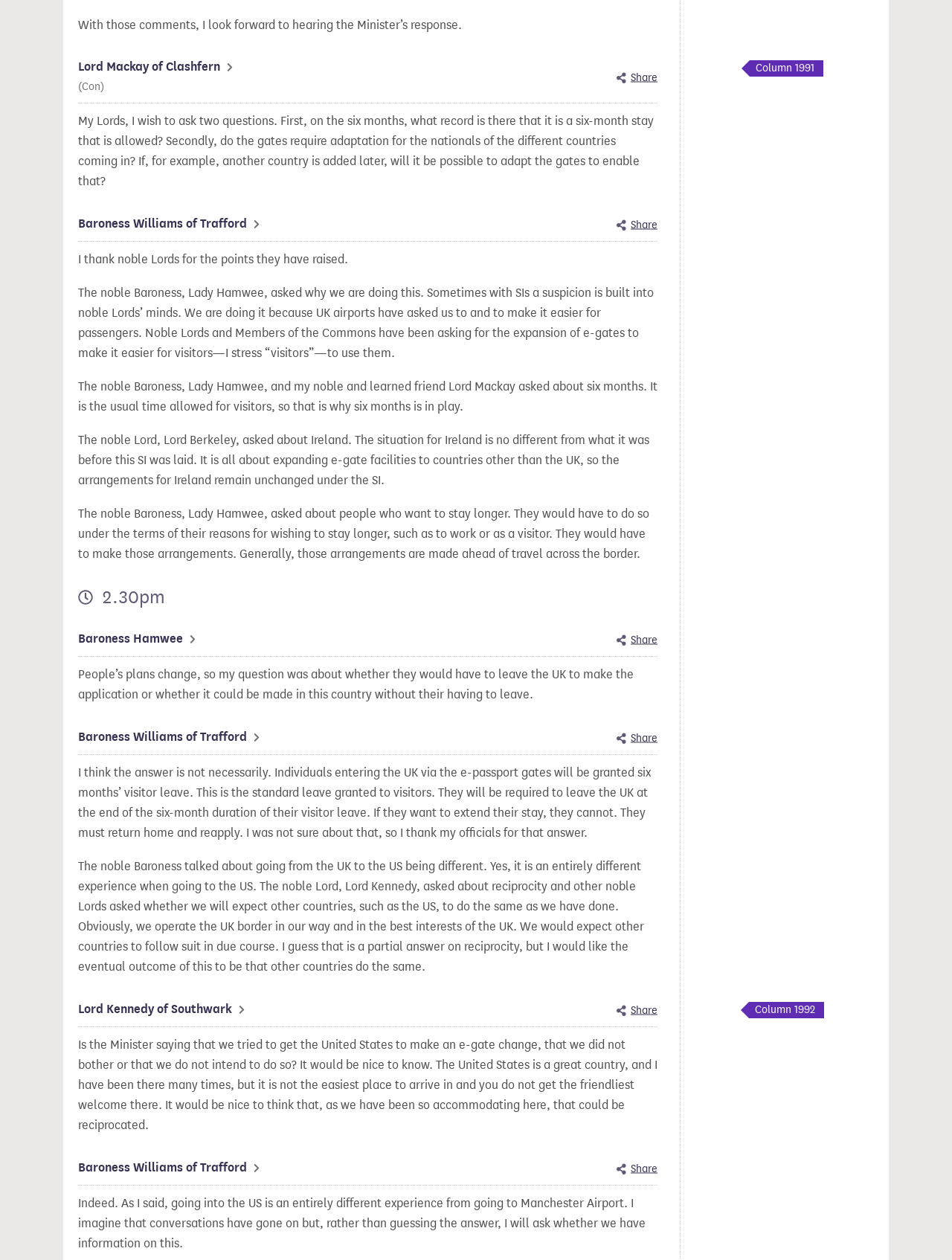Pinpoint the bounding box coordinates for the area that should be clicked to perform the following instruction: "Share this specific contribution".

[0.648, 0.502, 0.691, 0.515]